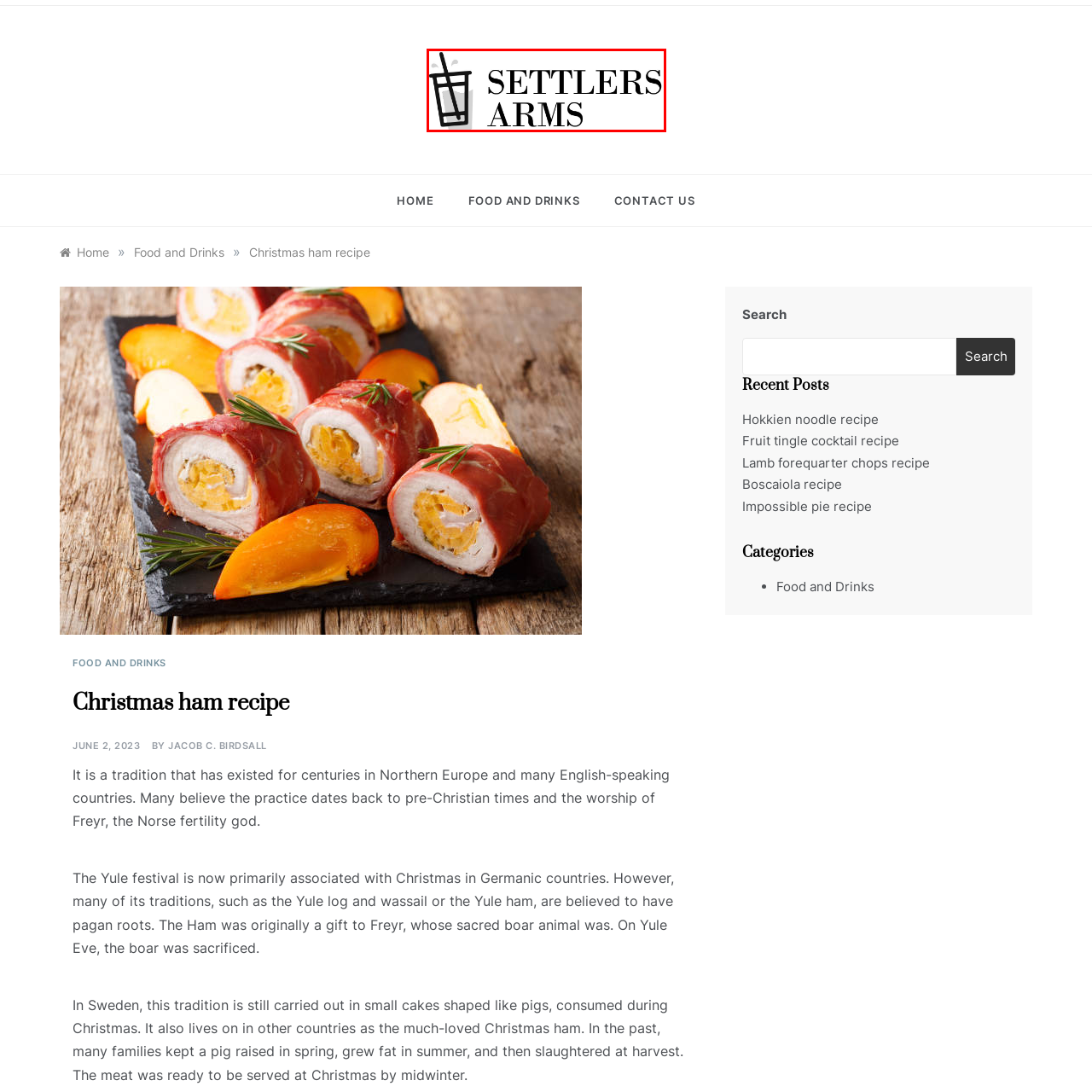Provide an elaborate description of the image marked by the red boundary.

The image features a stylized logo of "Settlers Arms," prominently displaying the name in bold, uppercase typography. Accompanying the text is an icon of a drink glass, suggesting a focus on food and beverages. The overall design reflects a casual and inviting atmosphere, likely indicative of a restaurant, pub, or social establishment associated with culinary offerings. This logo is central to the associated content on the webpage, which includes a Christmas ham recipe and various food-related posts, emphasizing the establishment's role in the local dining scene.